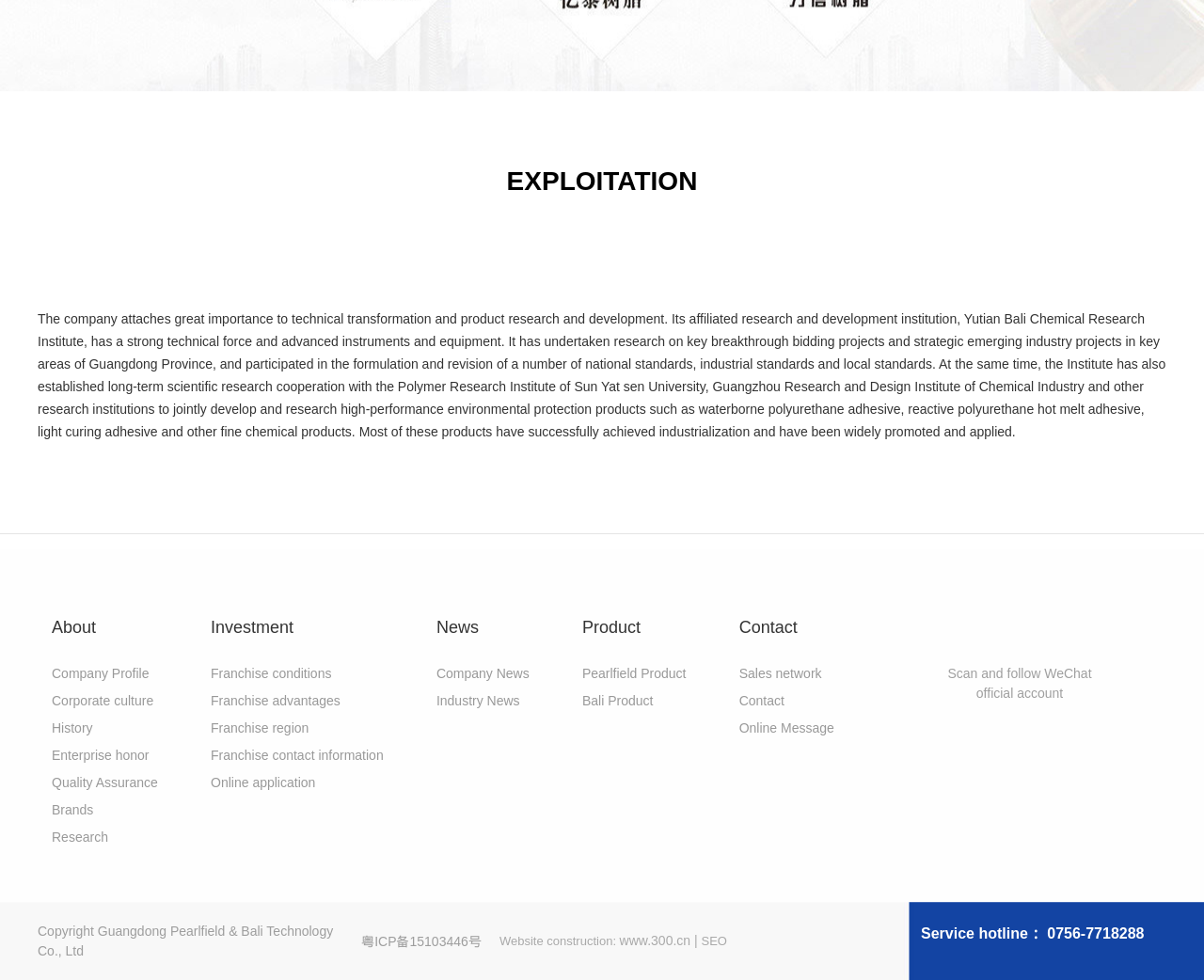Locate the bounding box coordinates of the segment that needs to be clicked to meet this instruction: "Scan and follow WeChat official account".

[0.787, 0.679, 0.907, 0.715]